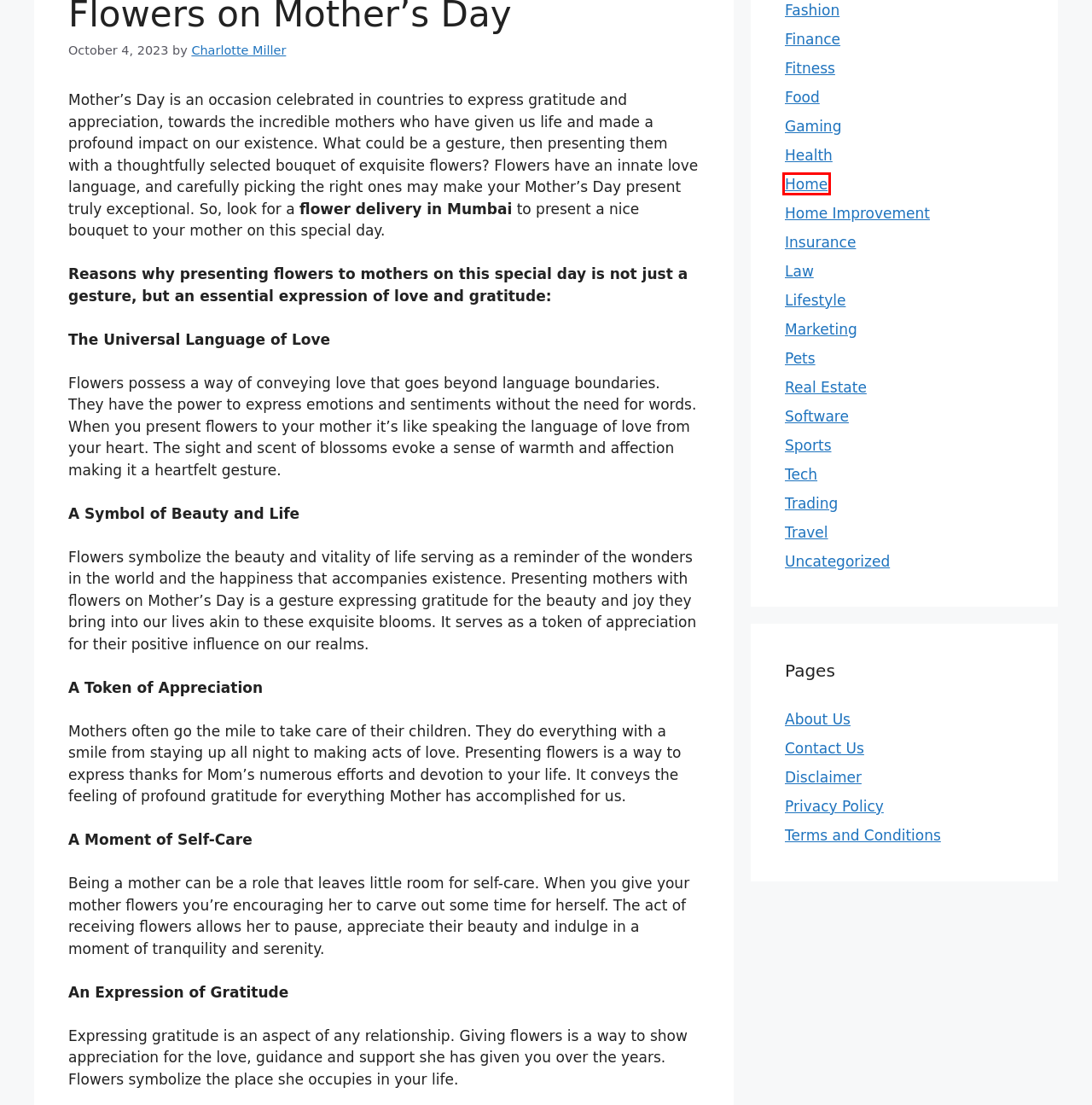Examine the screenshot of a webpage with a red bounding box around an element. Then, select the webpage description that best represents the new page after clicking the highlighted element. Here are the descriptions:
A. Marketing - CountSpeed
B. Home - CountSpeed
C. Privacy Policy - CountSpeed
D. Trading - CountSpeed
E. Charlotte Miller - CountSpeed
F. Terms and Conditions - CountSpeed
G. Food - CountSpeed
H. Uncategorized - CountSpeed

B